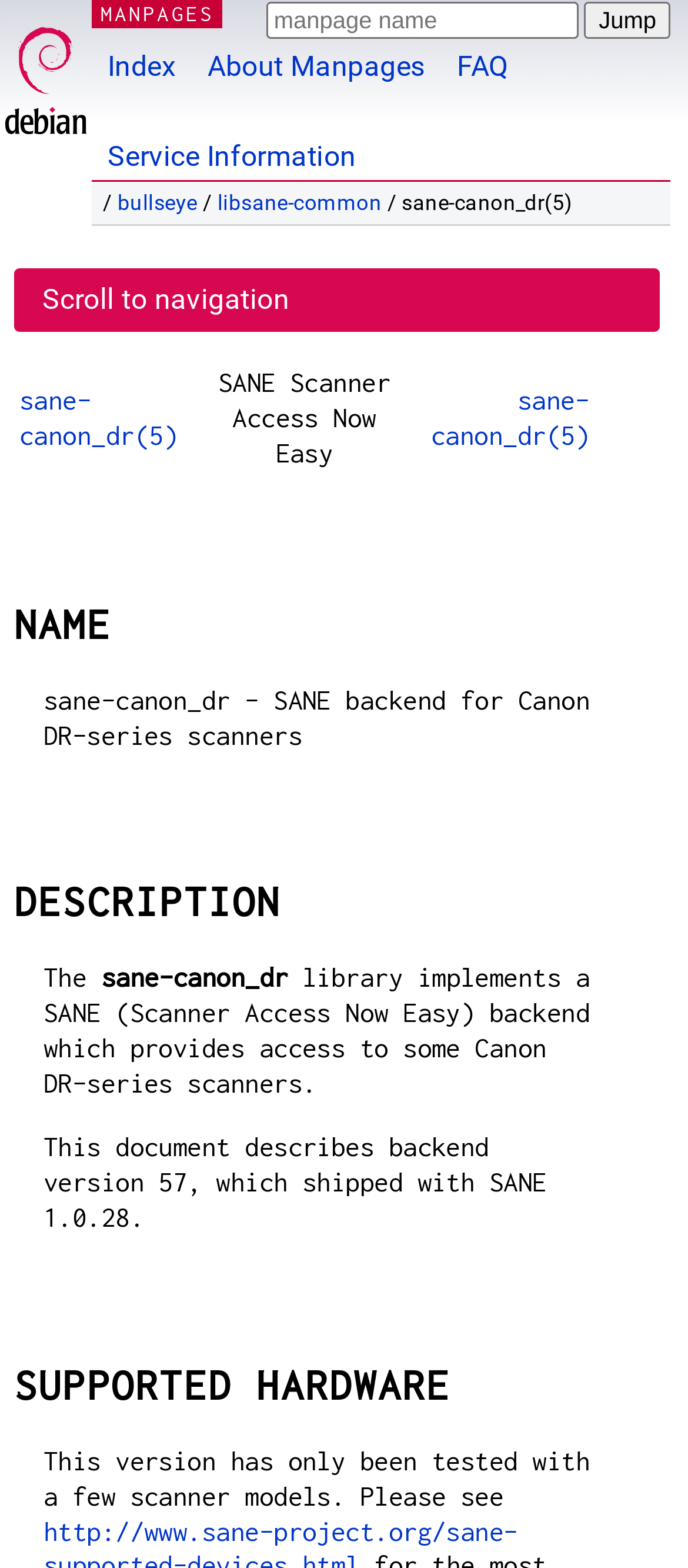Using the information from the screenshot, answer the following question thoroughly:
How many scanner models has this version been tested with?

The number of scanner models that this version has been tested with can be found in the StaticText under the 'SUPPORTED HARDWARE' heading, which states that this version has only been tested with a few scanner models.